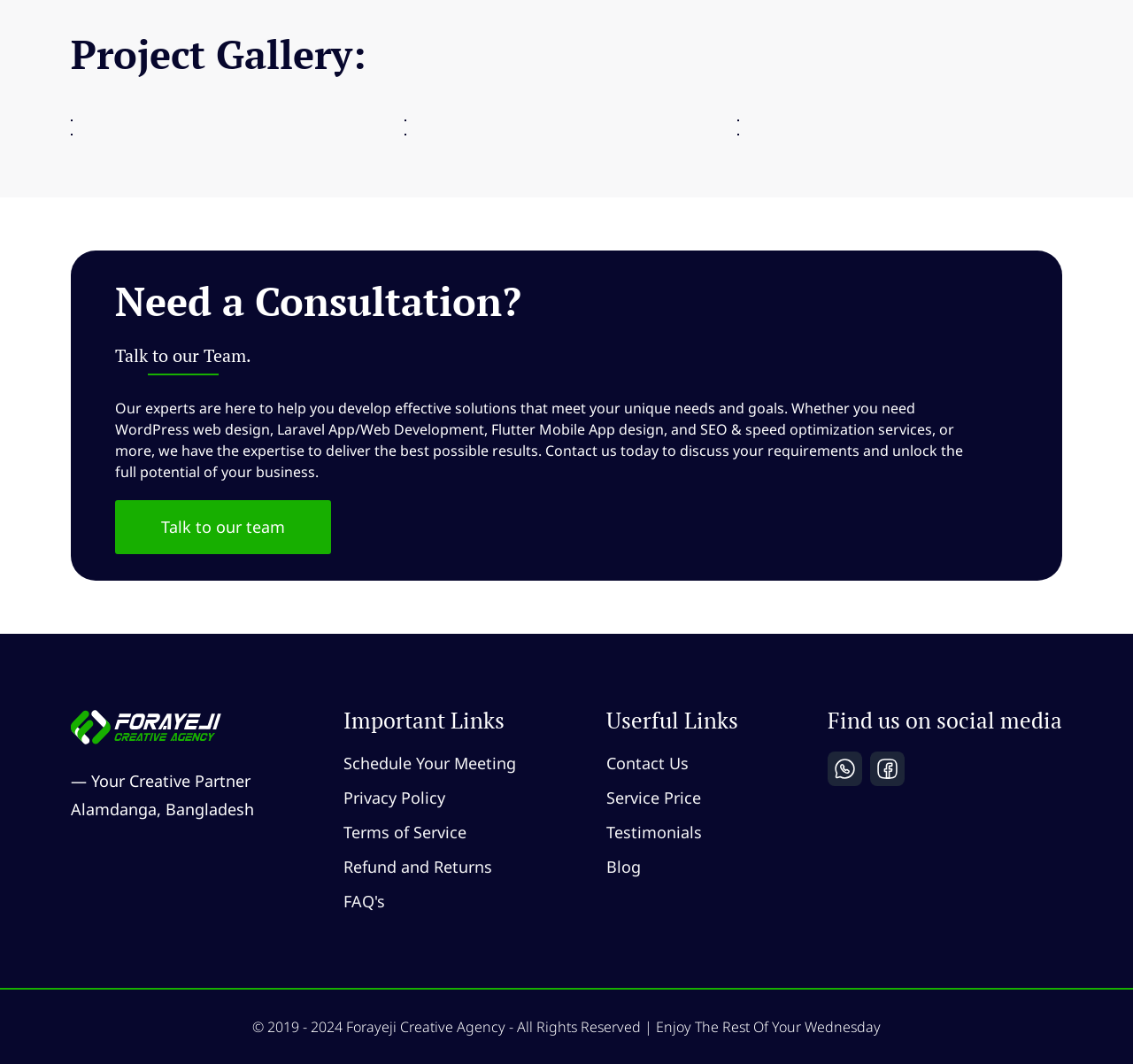Identify the bounding box of the HTML element described as: "Schedule Your Meeting".

[0.303, 0.707, 0.456, 0.729]